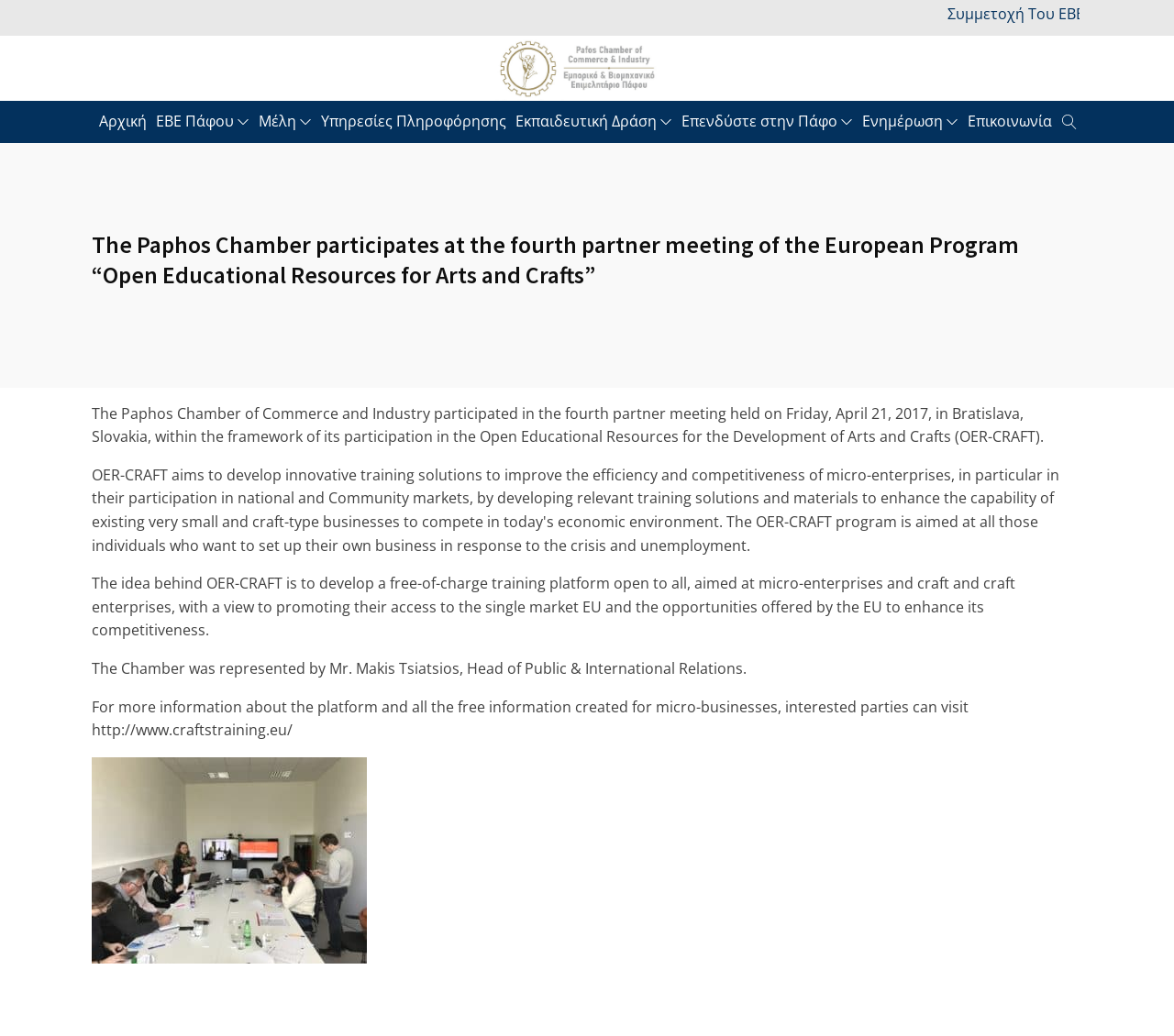Locate the bounding box coordinates of the clickable region to complete the following instruction: "Open the search."

[0.9, 0.11, 0.922, 0.126]